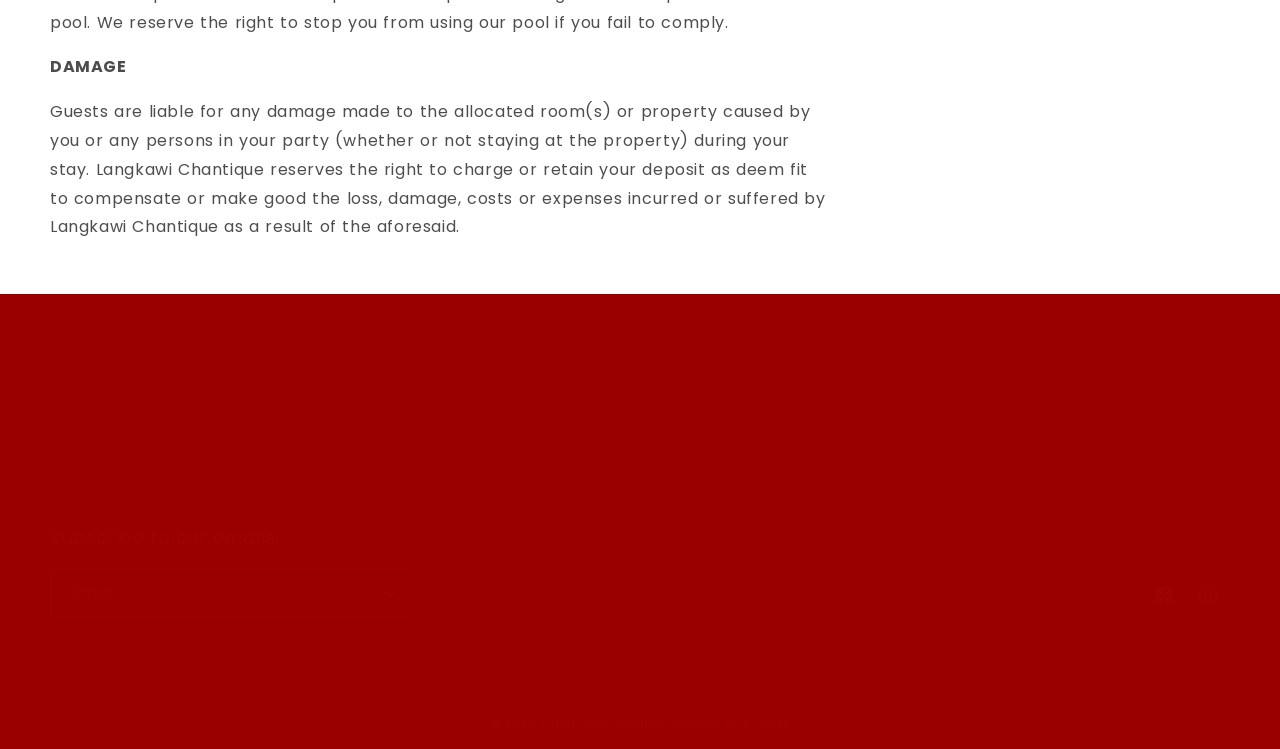Specify the bounding box coordinates of the element's area that should be clicked to execute the given instruction: "Enter email address". The coordinates should be four float numbers between 0 and 1, i.e., [left, top, right, bottom].

[0.04, 0.762, 0.32, 0.822]